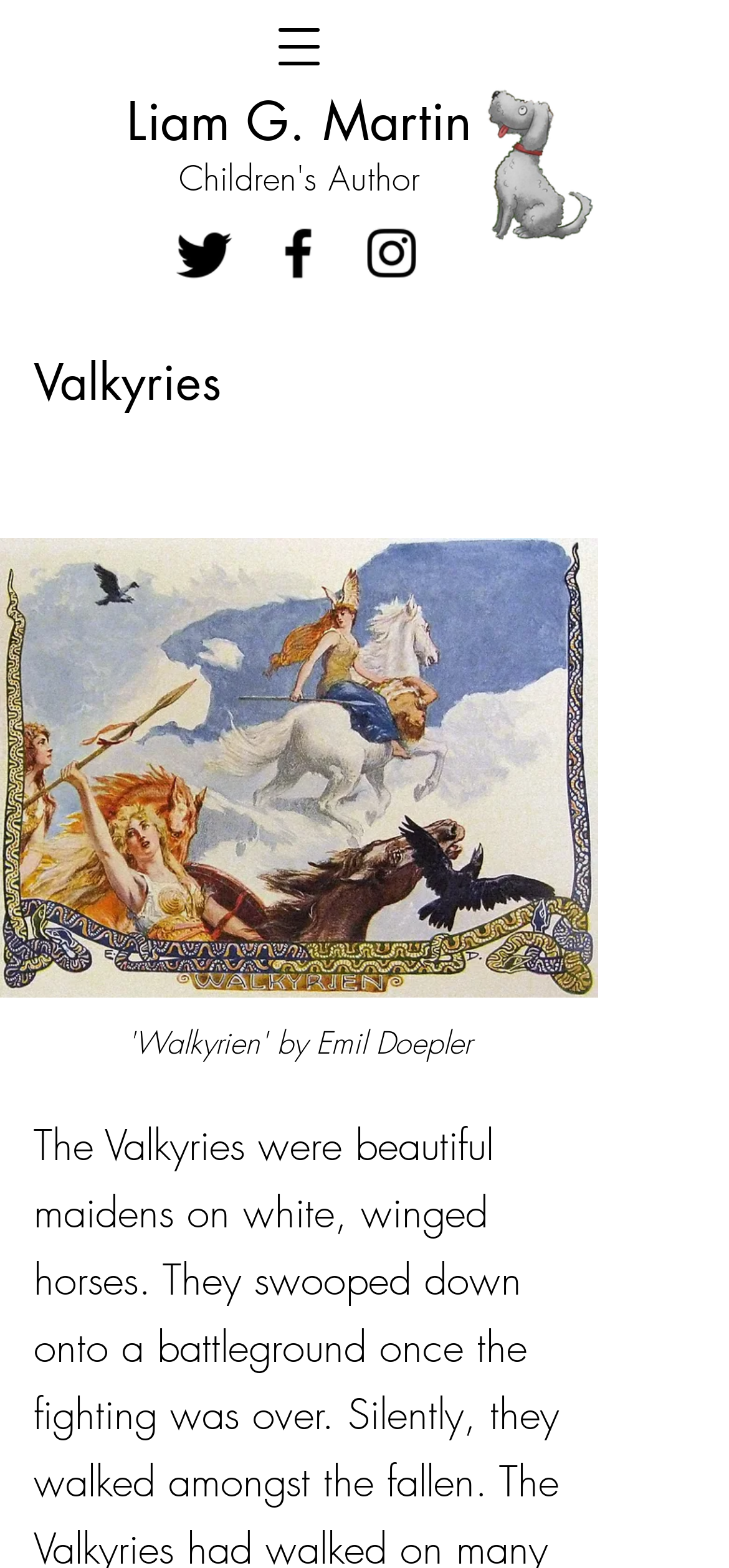Give a full account of the webpage's elements and their arrangement.

The webpage is about the Valkyries, with a prominent heading "Valkyries" at the top center of the page. Below the heading, there is an image of a dog cutout, taking up a significant portion of the page. 

To the top left, there is a heading "Liam G. Martin" with a link to the same name, indicating the author's name. Below this, there is another heading "Children's Author", which suggests that Liam G. Martin is a children's author. 

On the top right, there is a social bar with three links to Twitter, Facebook, and Instagram, each accompanied by its respective icon. 

At the very top right, there is a button to open a navigation menu. 

The main content of the page appears to be related to the Valkyries, with a heading and a button, but the exact details are not clear.